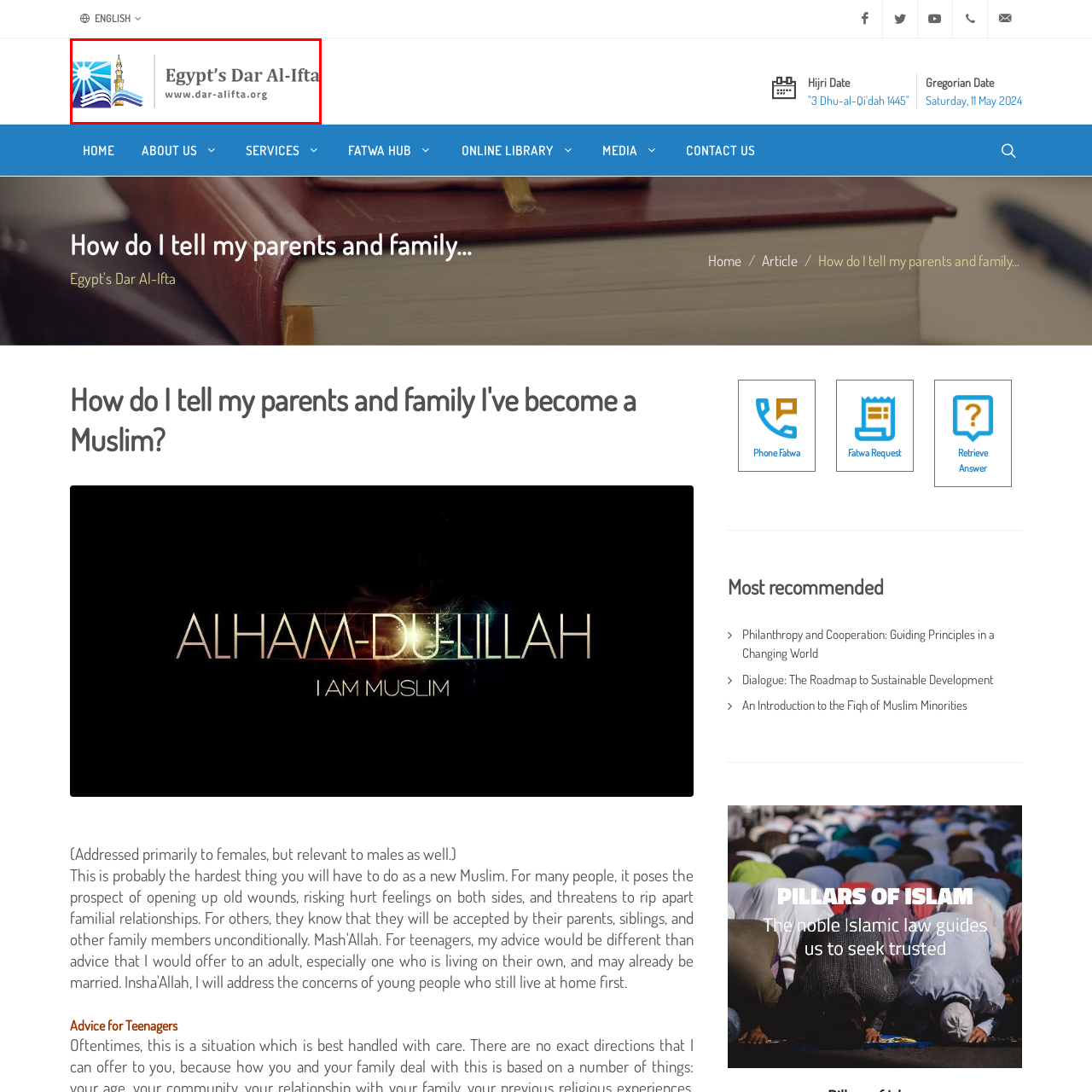Describe the contents of the image that is surrounded by the red box in a detailed manner.

The image represents the official logo of Egypt's Dar Al-Ifta, a prominent institution that provides religious guidance and legal opinions in Islam. The logo features a stylized depiction of sun rays, an open book, and a mosque's minaret, symbolizing knowledge and enlightenment. The text beside the logo reads "Egypt’s Dar Al-Ifta," accompanied by the website URL "www.dar-alifta.org," indicating the organization's digital presence and resources available online. This visual emblem conveys the institution's commitment to fostering understanding and education in Islamic law and practices.